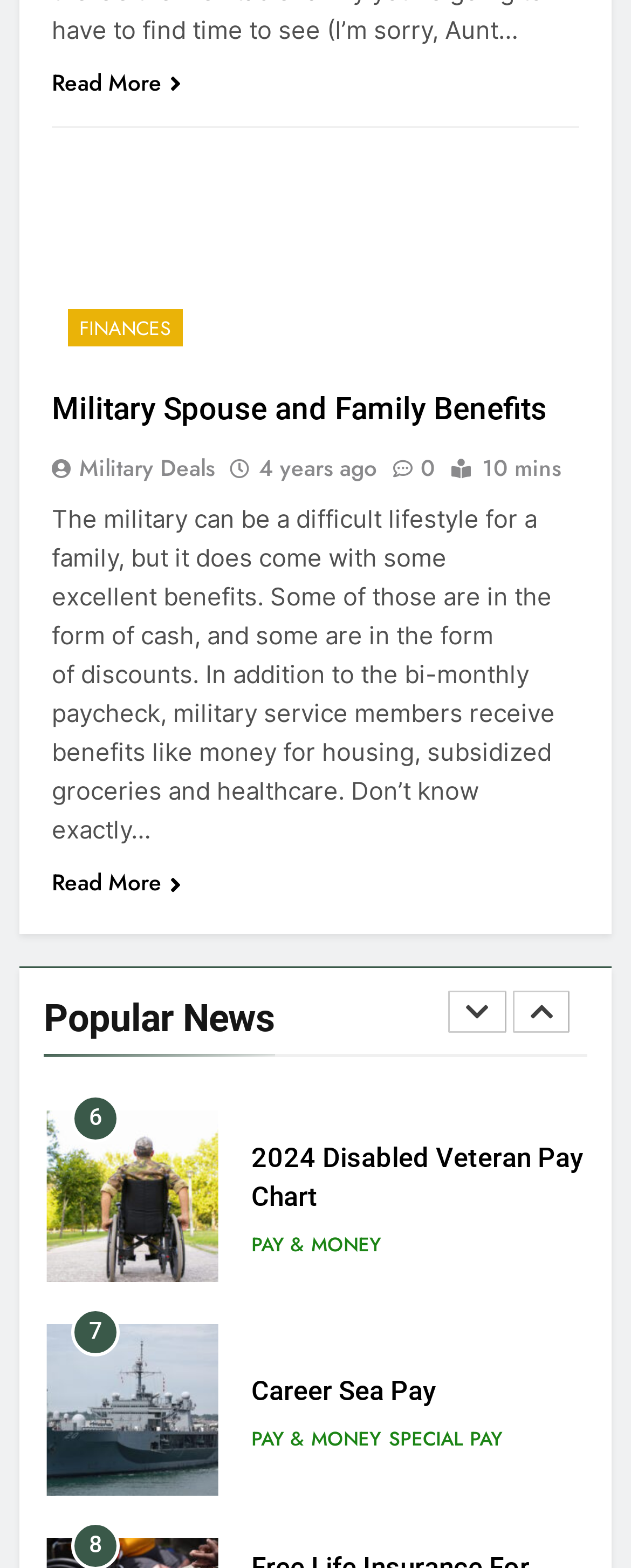Please specify the bounding box coordinates in the format (top-left x, top-left y, bottom-right x, bottom-right y), with values ranging from 0 to 1. Identify the bounding box for the UI component described as follows: Career Sea Pay

[0.398, 0.196, 0.69, 0.216]